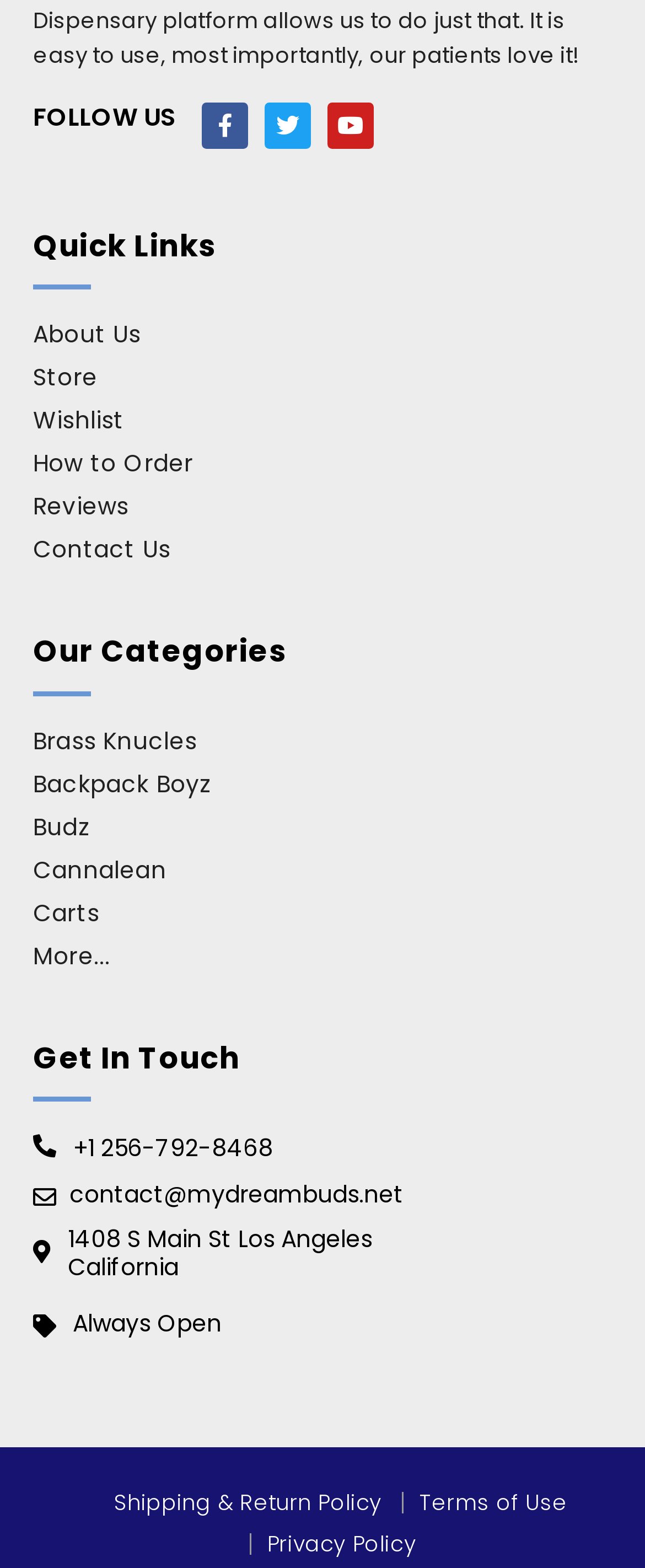Predict the bounding box of the UI element based on the description: "Brass Knucles". The coordinates should be four float numbers between 0 and 1, formatted as [left, top, right, bottom].

[0.051, 0.459, 0.974, 0.486]